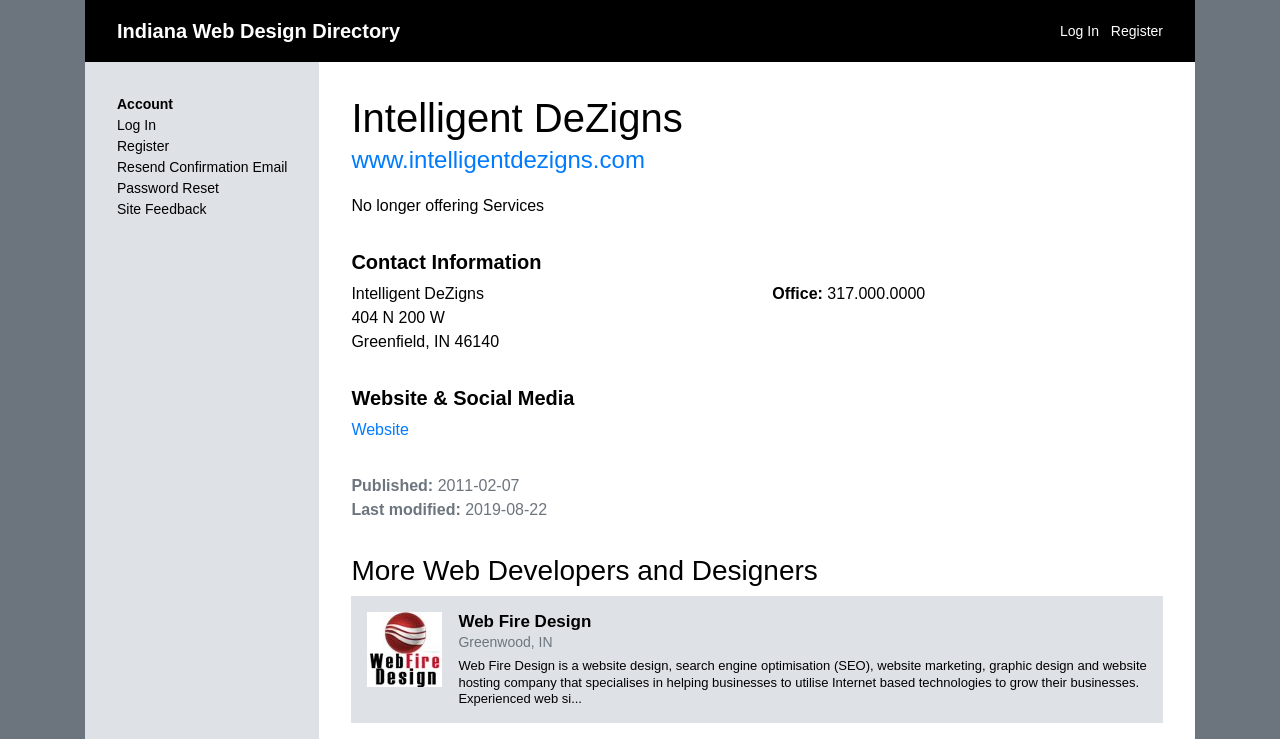Refer to the image and answer the question with as much detail as possible: What is the phone number?

I found the phone number by looking at the link element with the text '317.000.0000' which is located under the 'Office:' label.